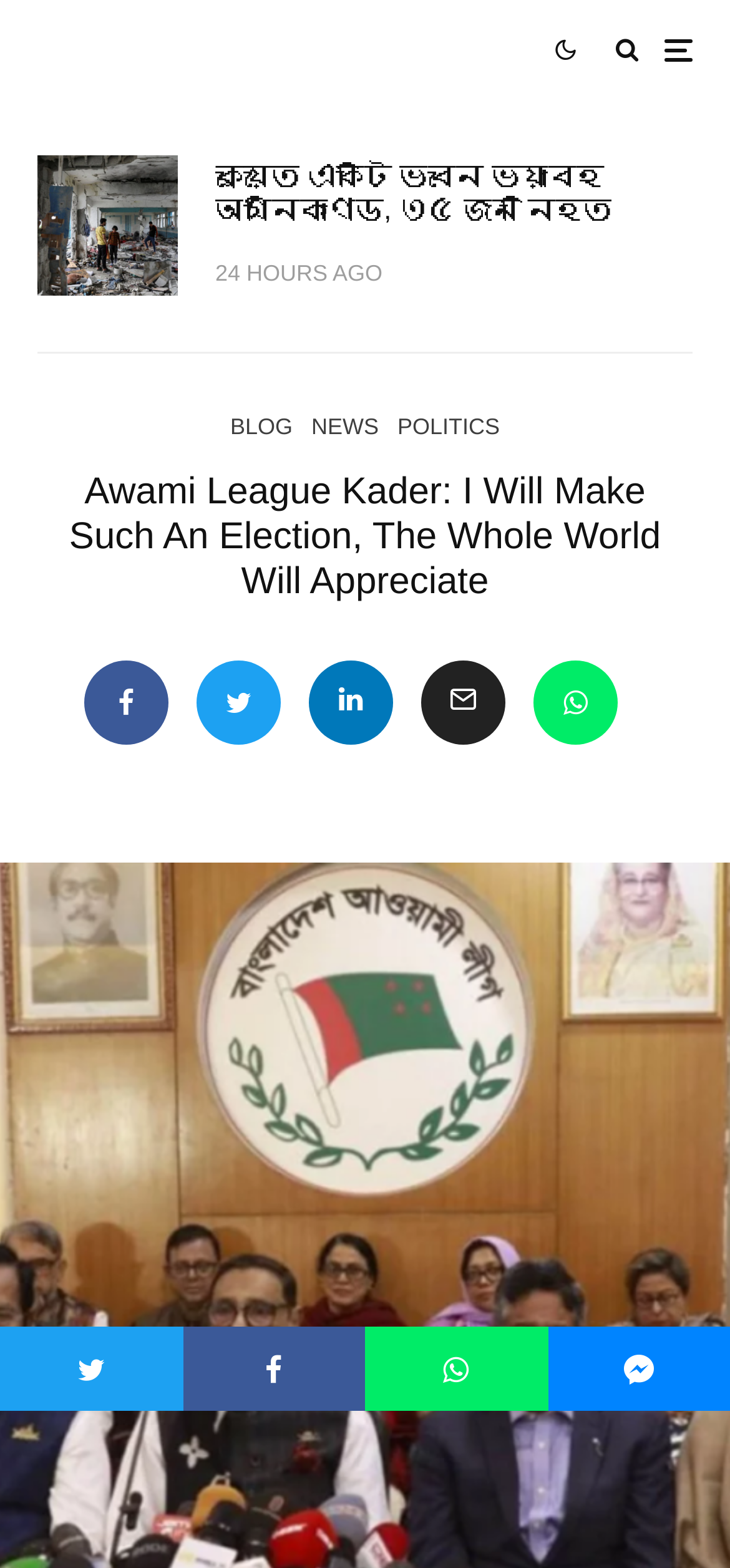Generate a comprehensive caption for the webpage you are viewing.

This webpage appears to be a news article from My News Bangladesh. At the top, there are four social media links, including Facebook, Twitter, and two unknown icons, aligned horizontally. Below these links, there is a large article section that takes up most of the page. 

Within the article section, there is a heading in Bengali, "কুয়েতে একটি ভবনে ভয়াবহ অগ্নিকাণ্ড, ৩৫ জন নিহত", which translates to "A devastating fire in a building in Kuwait, 35 people killed". This heading is accompanied by a link and an image. Below the heading, there is a timestamp indicating that the article was posted 24 hours ago.

To the right of the article section, there are four navigation links: BLOG, NEWS, POLITICS, and another unknown link. 

Further down, there is a main heading that reads "Awami League Kader: I Will Make Such An Election, The Whole World Will Appreciate", which is the title of the article. Below this heading, there are five social media sharing links, including Share, Tweet, and Email, aligned horizontally.

At the very bottom of the page, there are four more social media links, including Tweet and three Share links, aligned horizontally.